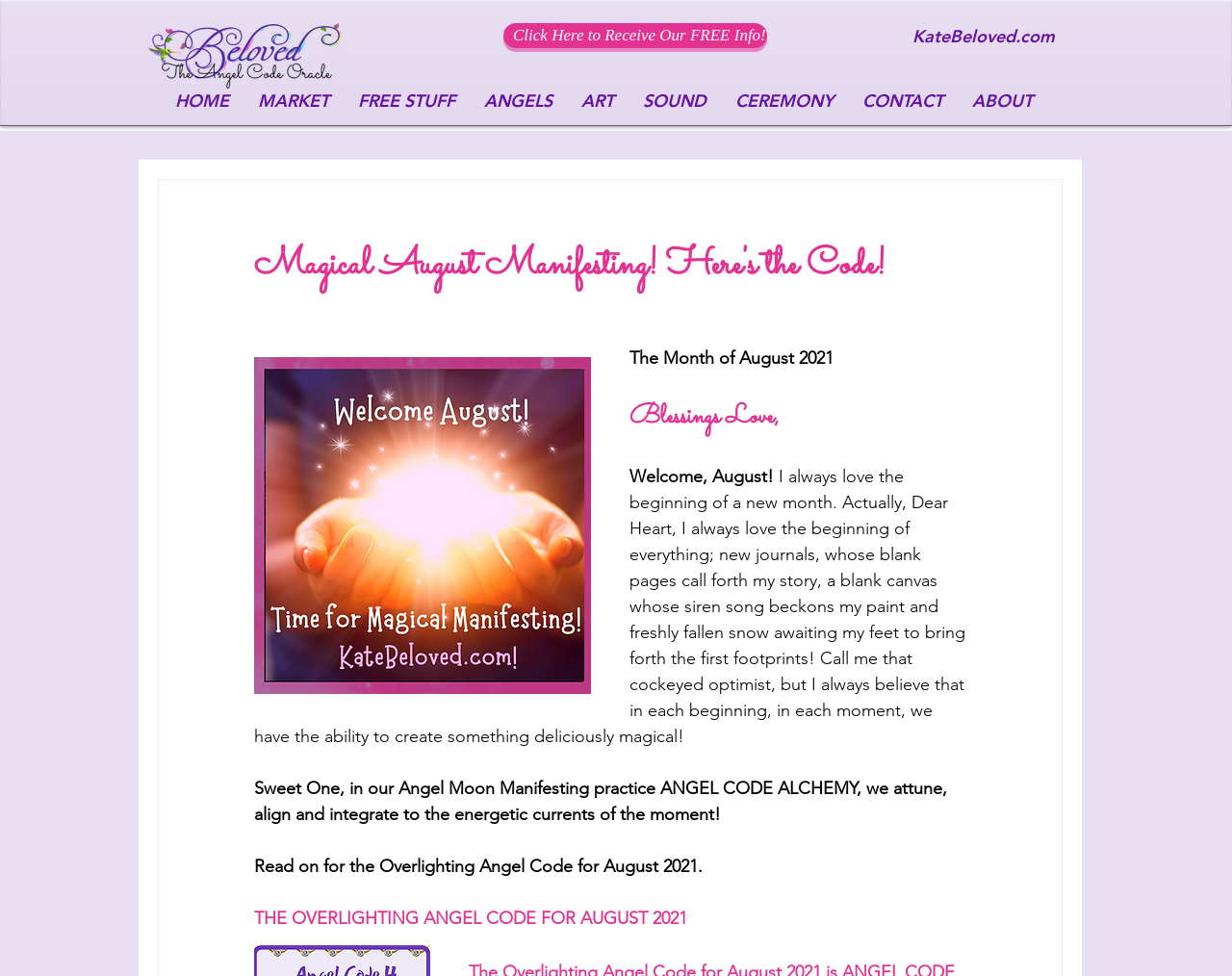Determine the bounding box coordinates (top-left x, top-left y, bottom-right x, bottom-right y) of the UI element described in the following text: CEREMONY

[0.585, 0.077, 0.688, 0.129]